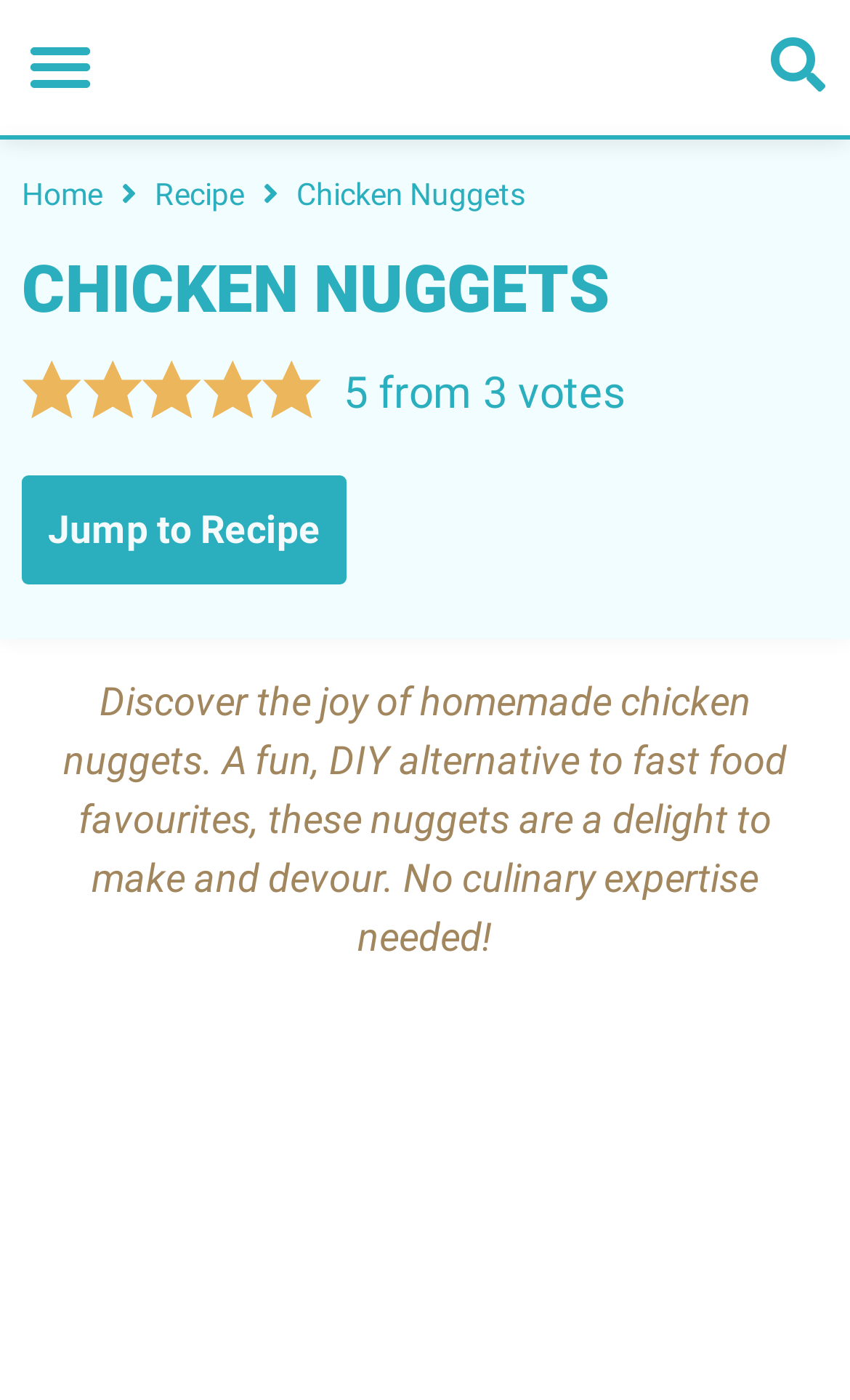Utilize the details in the image to thoroughly answer the following question: What is the name of the recipe?

I determined the answer by looking at the StaticText element with the text 'Chicken Nuggets' at coordinates [0.349, 0.126, 0.618, 0.151]. This text is likely to be the title of the recipe.